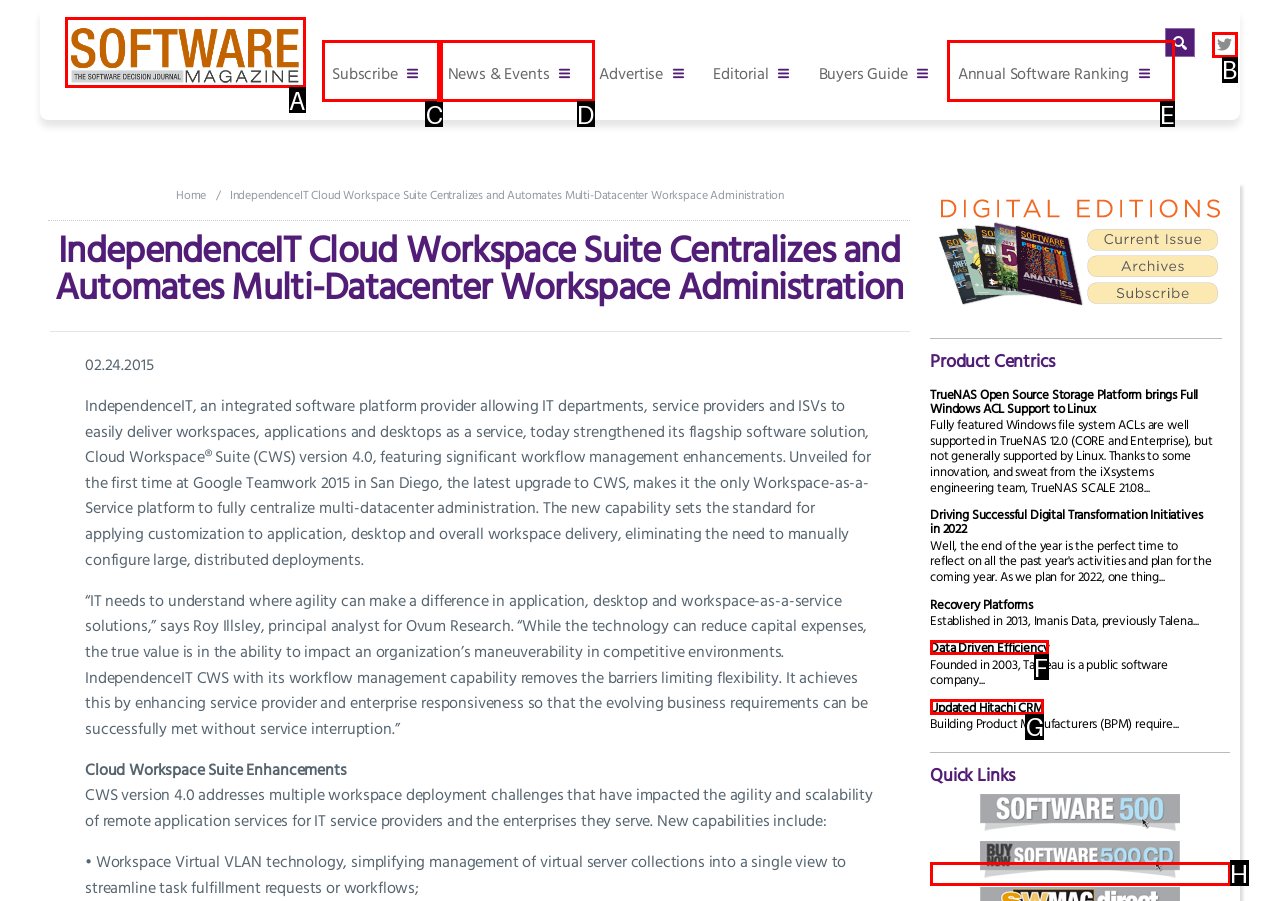Select the letter that corresponds to the UI element described as: title="Twitter"
Answer by providing the letter from the given choices.

B